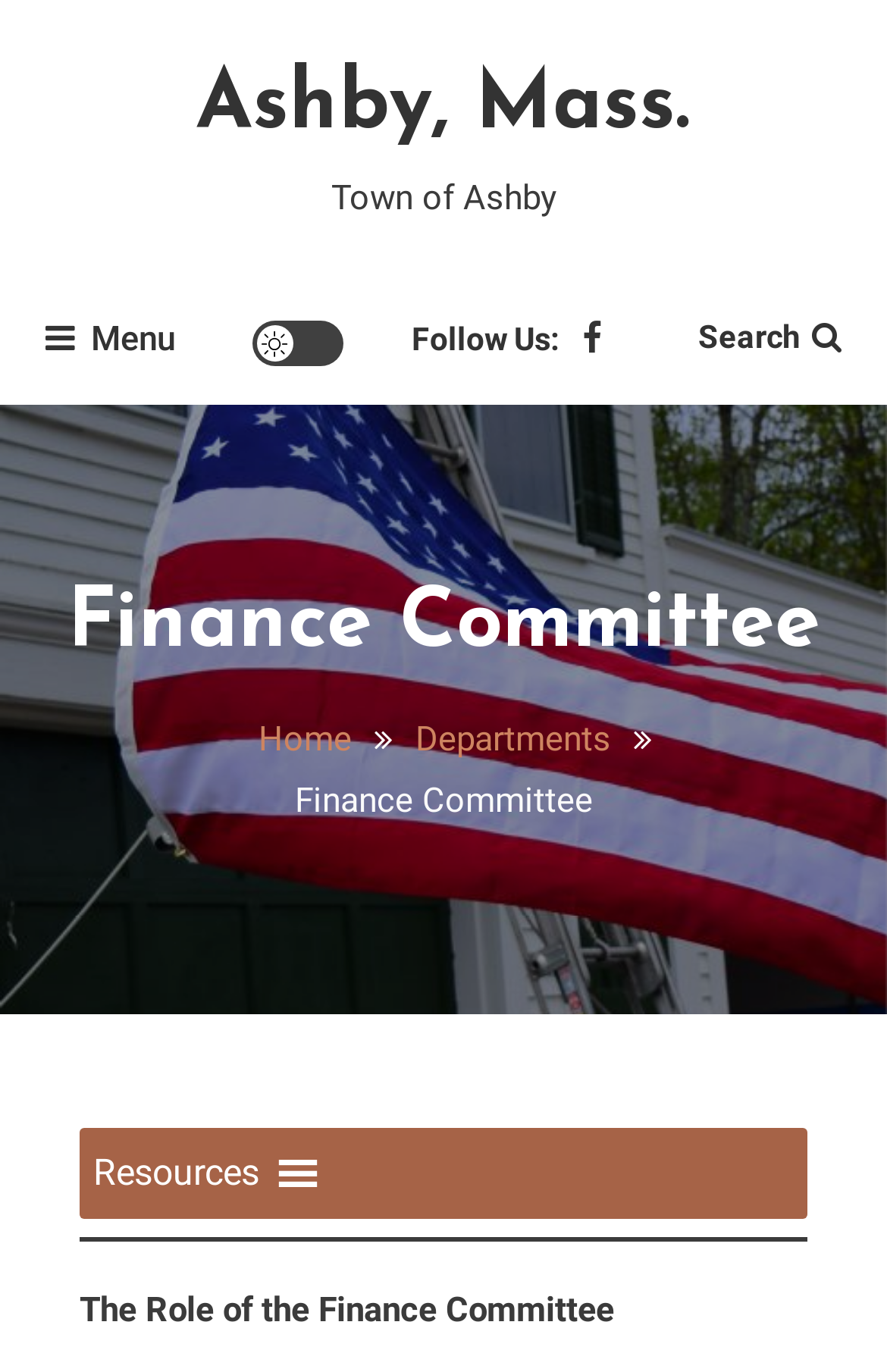Provide the bounding box coordinates of the area you need to click to execute the following instruction: "Follow us on social media".

[0.464, 0.234, 0.631, 0.26]